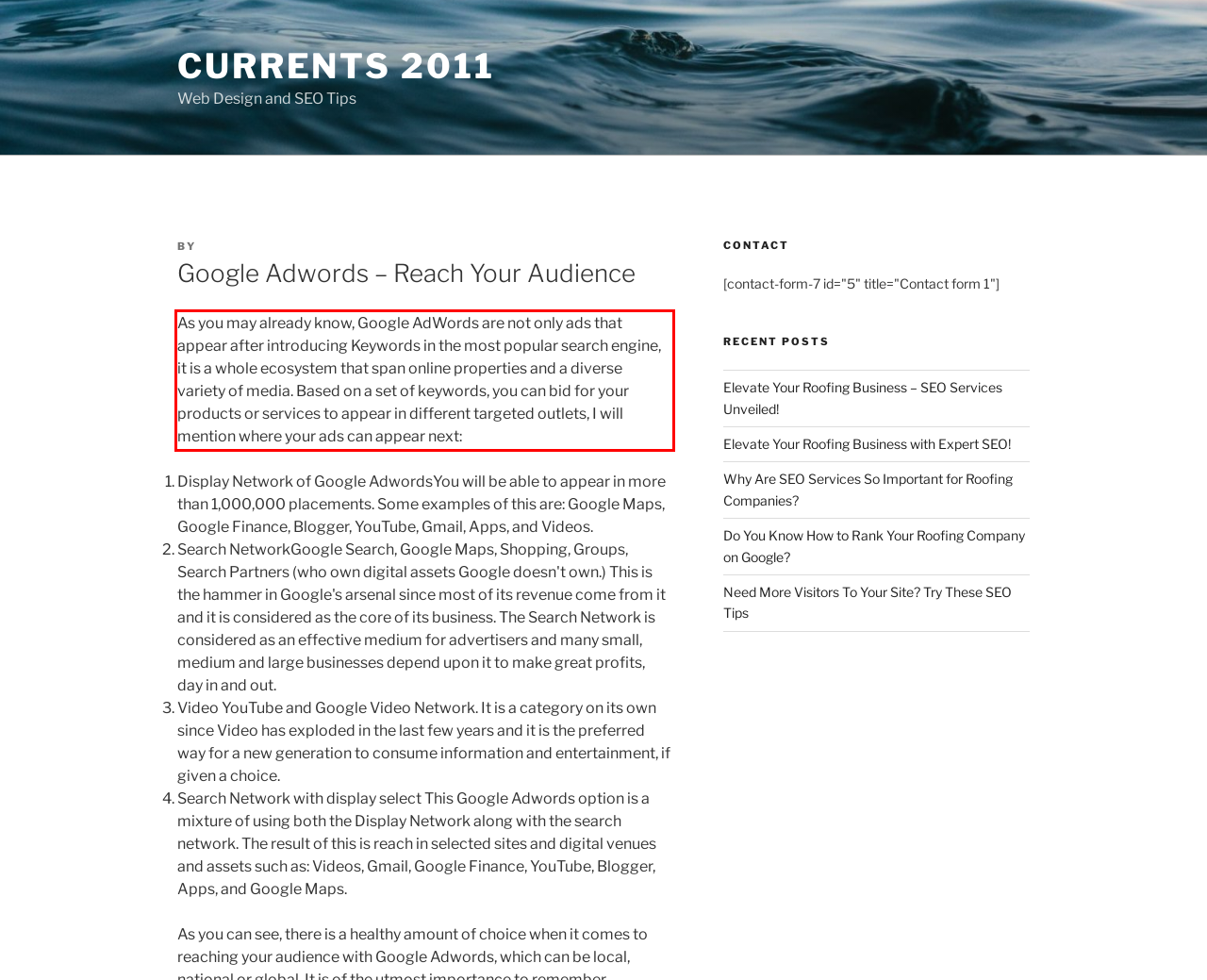View the screenshot of the webpage and identify the UI element surrounded by a red bounding box. Extract the text contained within this red bounding box.

As you may already know, Google AdWords are not only ads that appear after introducing Keywords in the most popular search engine, it is a whole ecosystem that span online properties and a diverse variety of media. Based on a set of keywords, you can bid for your products or services to appear in different targeted outlets, I will mention where your ads can appear next: